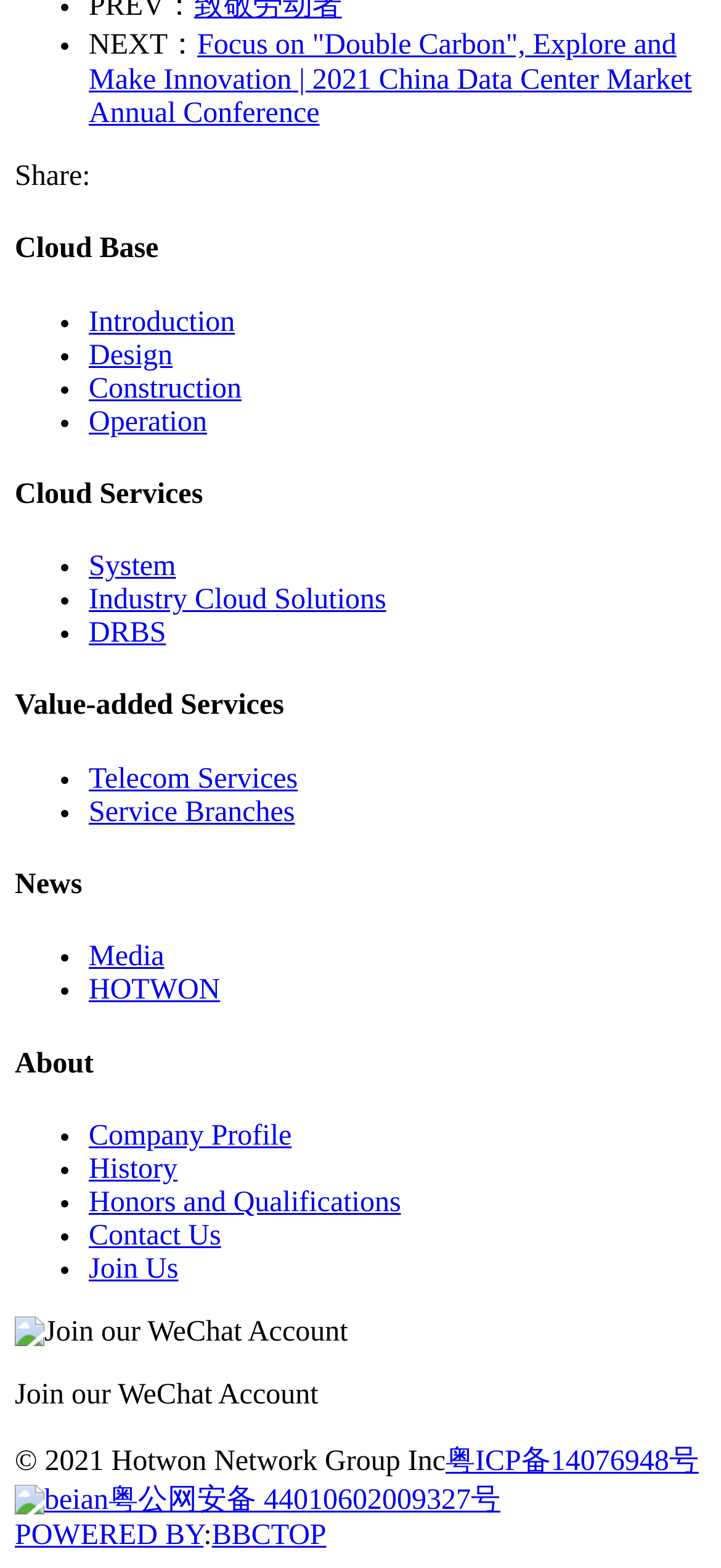Please find the bounding box coordinates of the element that needs to be clicked to perform the following instruction: "Learn about 'Company Profile'". The bounding box coordinates should be four float numbers between 0 and 1, represented as [left, top, right, bottom].

[0.123, 0.714, 0.405, 0.734]